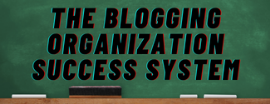What is the purpose of the visual?
Refer to the screenshot and respond with a concise word or phrase.

To help bloggers